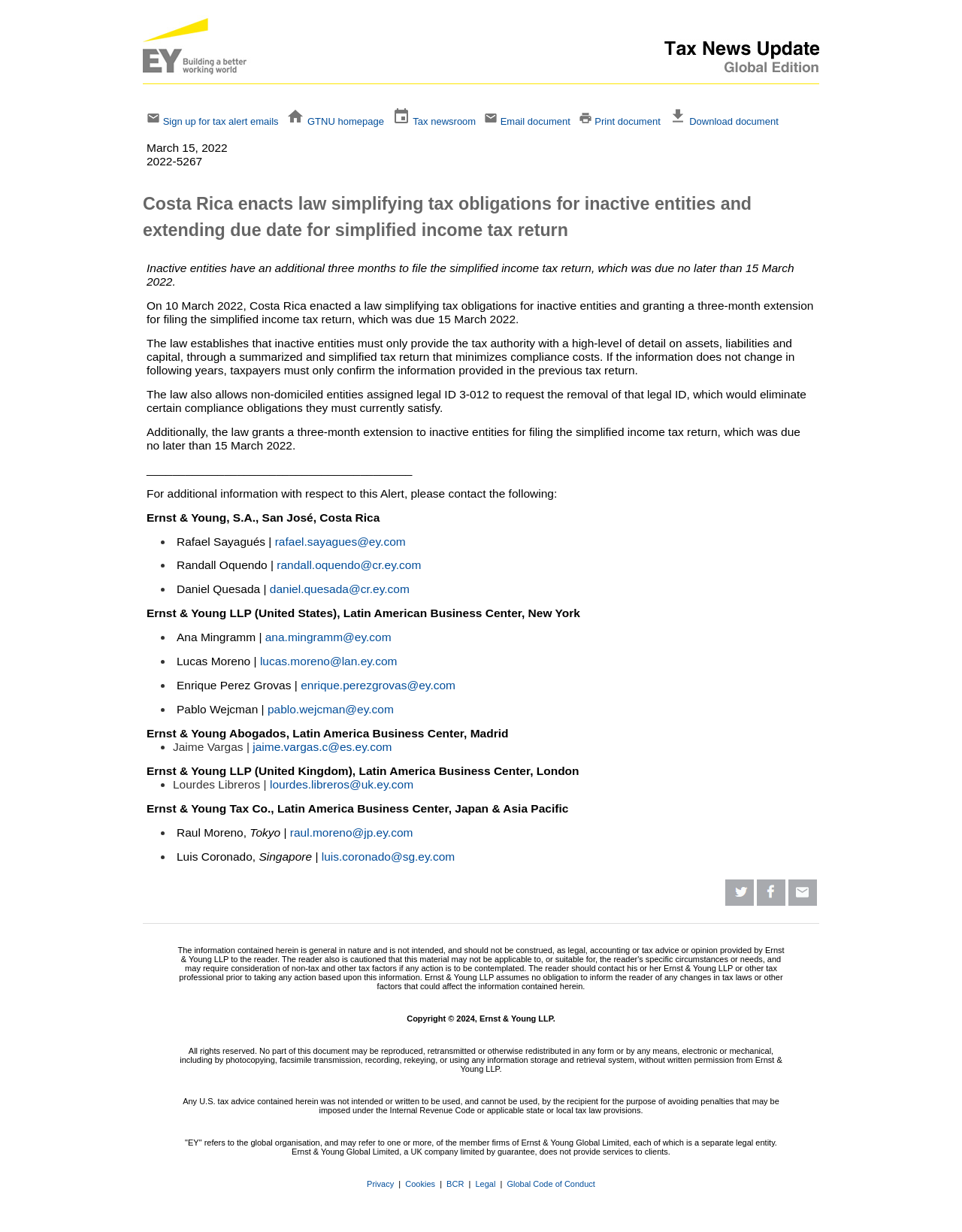Illustrate the webpage with a detailed description.

This webpage appears to be a news article or a tax update from a professional services firm. At the top, there is a logo and a title "Global Daily Tax Update" in a table cell. Below the title, there are several links to related pages, including "Sign up for tax alert emails", "GTNU homepage", "Tax newsroom", "Email document", "Print document", and "Download document", each separated by a small icon and a space.

The main content of the article is a long text block that discusses a law enacted in Costa Rica, simplifying tax obligations for inactive entities and extending the due date for simplified income tax returns. The text provides details on the law, including the effective date, the requirements for inactive entities, and the benefits of the law.

The article also includes a section with contact information for several individuals from Ernst & Young, a professional services firm, who can be reached for additional information on the topic. The contact information includes names, email addresses, and locations.

At the bottom of the page, there is a small table with no content. The overall layout of the page is simple and easy to read, with a clear hierarchy of information and minimal use of images.